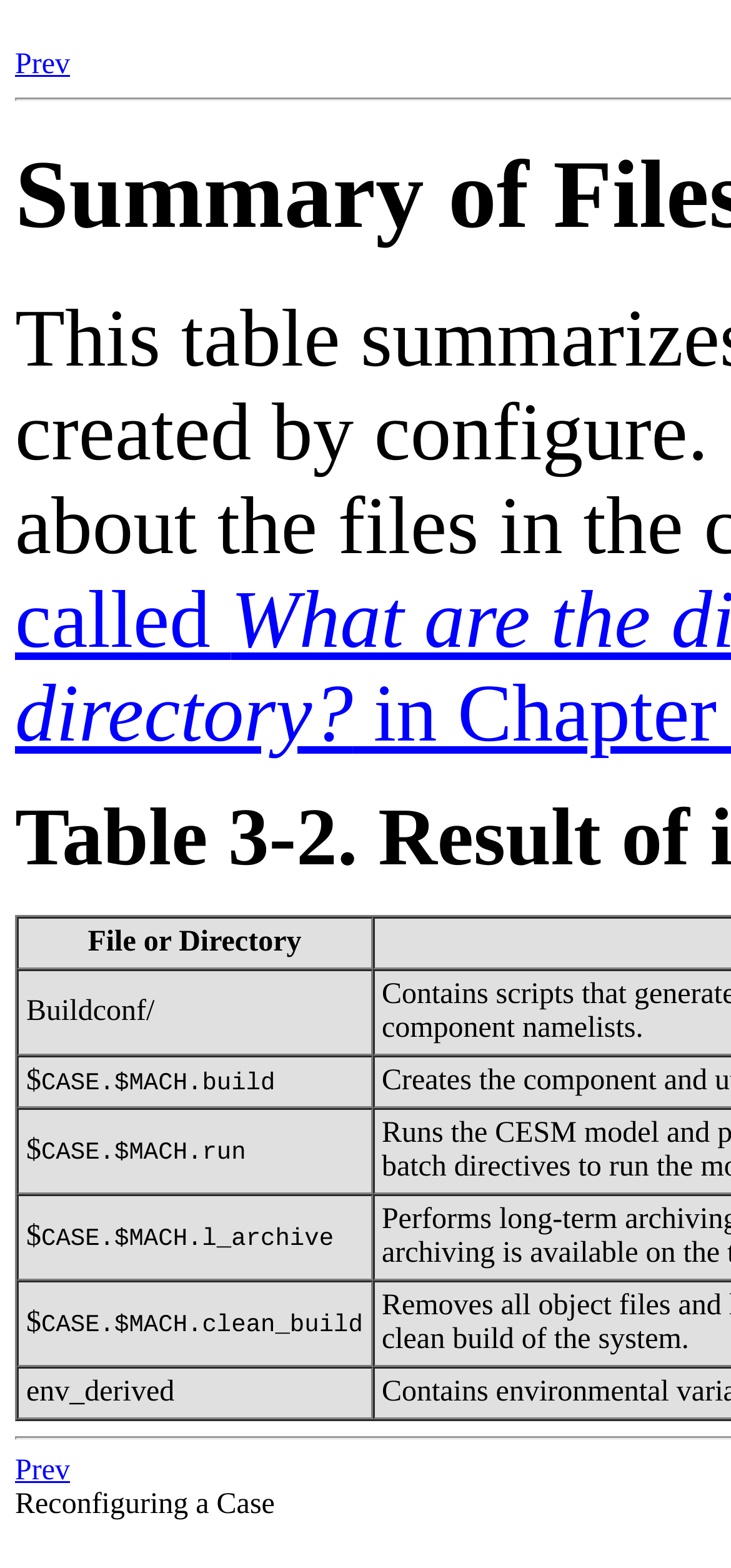Can you identify and provide the main heading of the webpage?

Summary of Files in the Case Directory